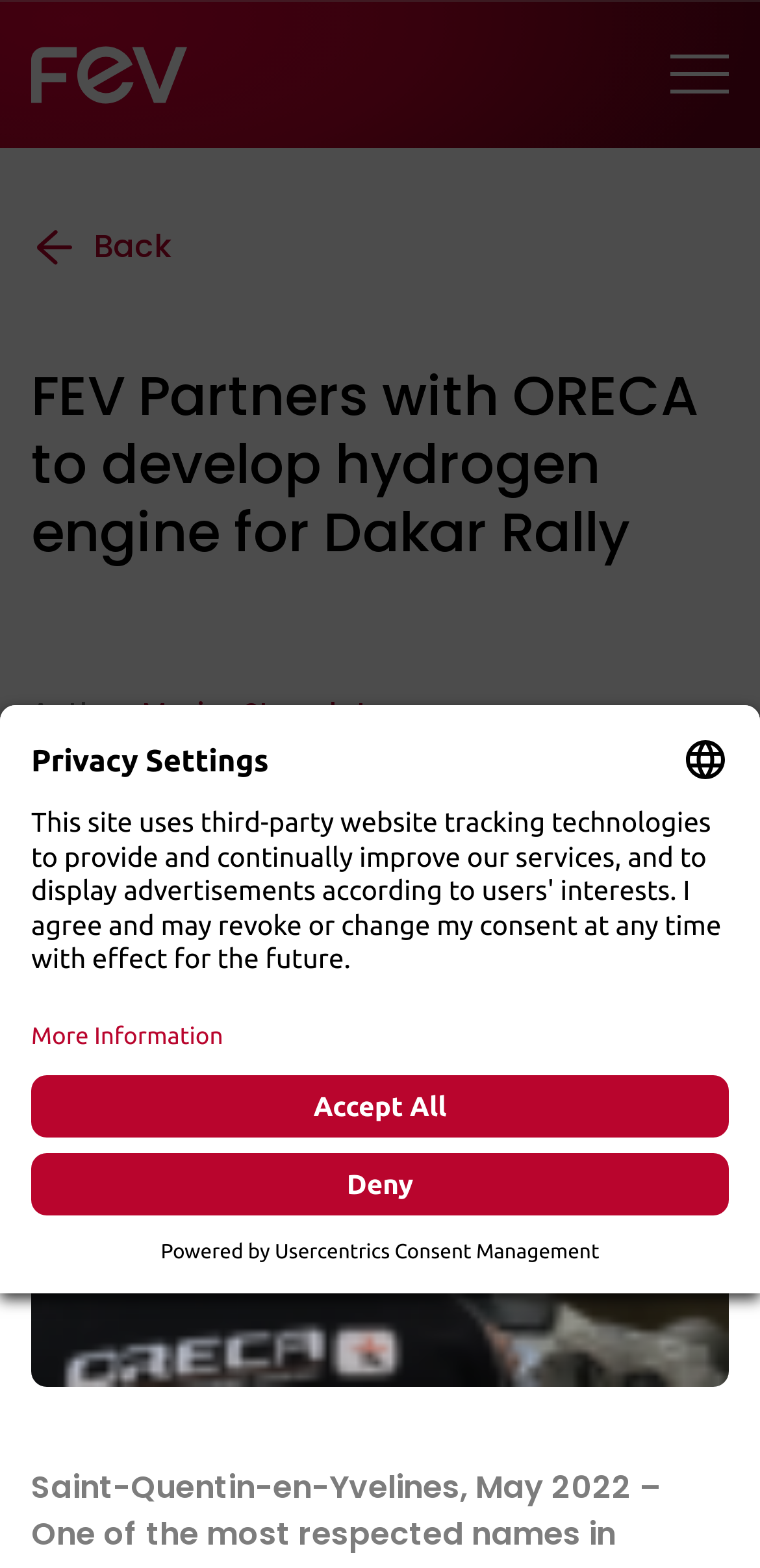Based on the element description: "Press", identify the bounding box coordinates for this UI element. The coordinates must be four float numbers between 0 and 1, listed as [left, top, right, bottom].

[0.041, 0.519, 0.141, 0.544]